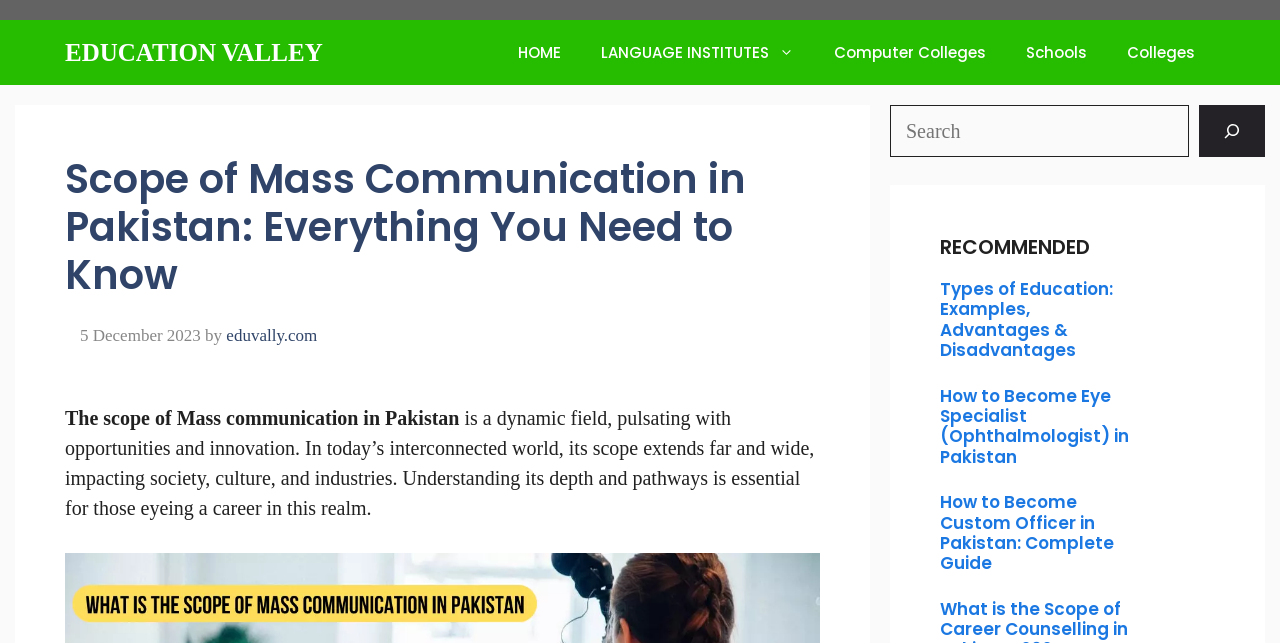Pinpoint the bounding box coordinates of the clickable area necessary to execute the following instruction: "Search for something". The coordinates should be given as four float numbers between 0 and 1, namely [left, top, right, bottom].

[0.695, 0.163, 0.988, 0.244]